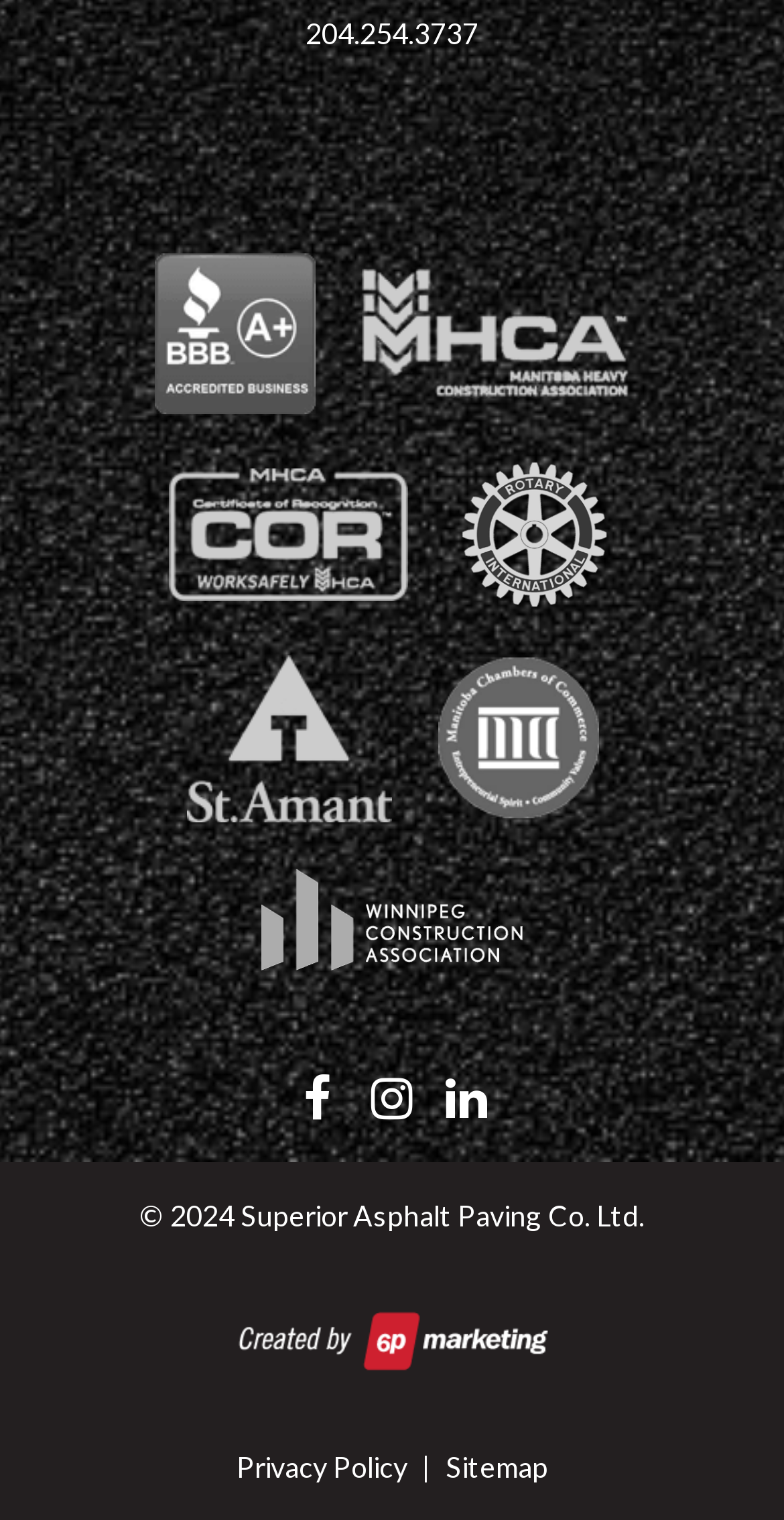What is the copyright symbol at the bottom?
Can you provide a detailed and comprehensive answer to the question?

I found the copyright symbol '©' at the bottom of the webpage, which is a static text element with coordinates [0.178, 0.789, 0.217, 0.811], indicating the copyright ownership of the webpage content.